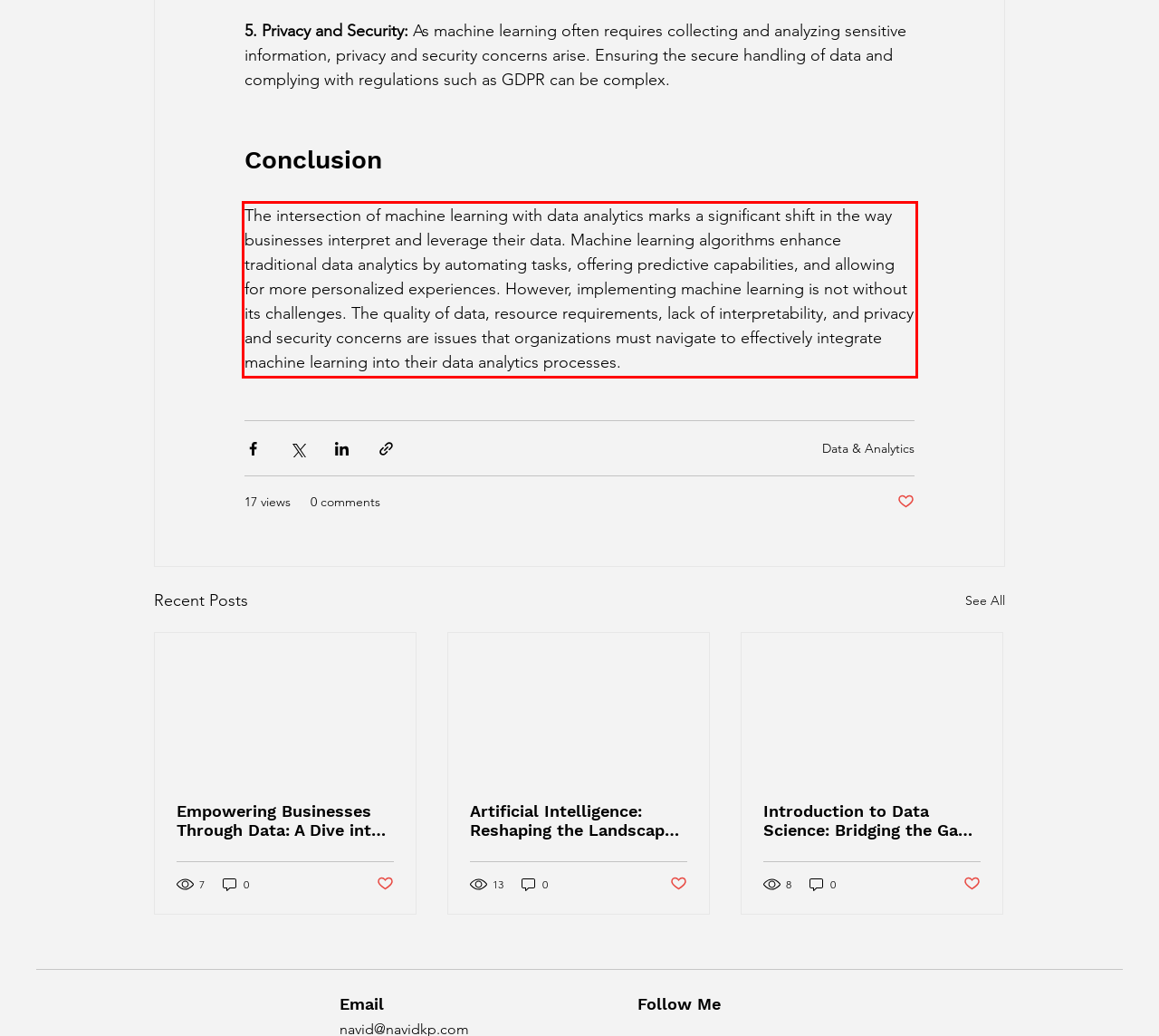Using the provided webpage screenshot, identify and read the text within the red rectangle bounding box.

The intersection of machine learning with data analytics marks a significant shift in the way businesses interpret and leverage their data. Machine learning algorithms enhance traditional data analytics by automating tasks, offering predictive capabilities, and allowing for more personalized experiences. However, implementing machine learning is not without its challenges. The quality of data, resource requirements, lack of interpretability, and privacy and security concerns are issues that organizations must navigate to effectively integrate machine learning into their data analytics processes.